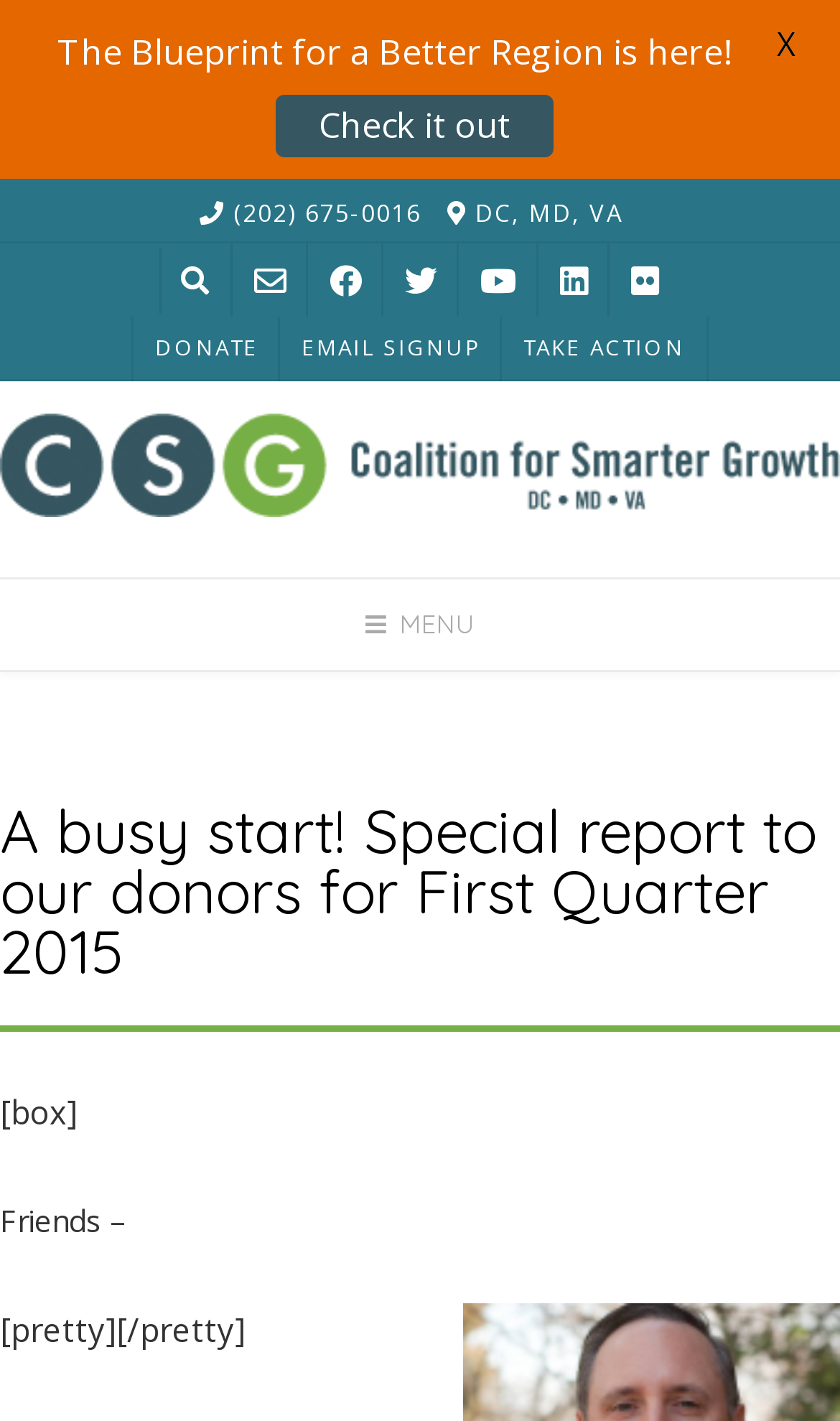What is the tagline or slogan of the Coalition for Smarter Growth?
Utilize the information in the image to give a detailed answer to the question.

The tagline or slogan can be found in the top section of the webpage, which is a prominent text that reads 'The Blueprint for a Better Region is here!'.